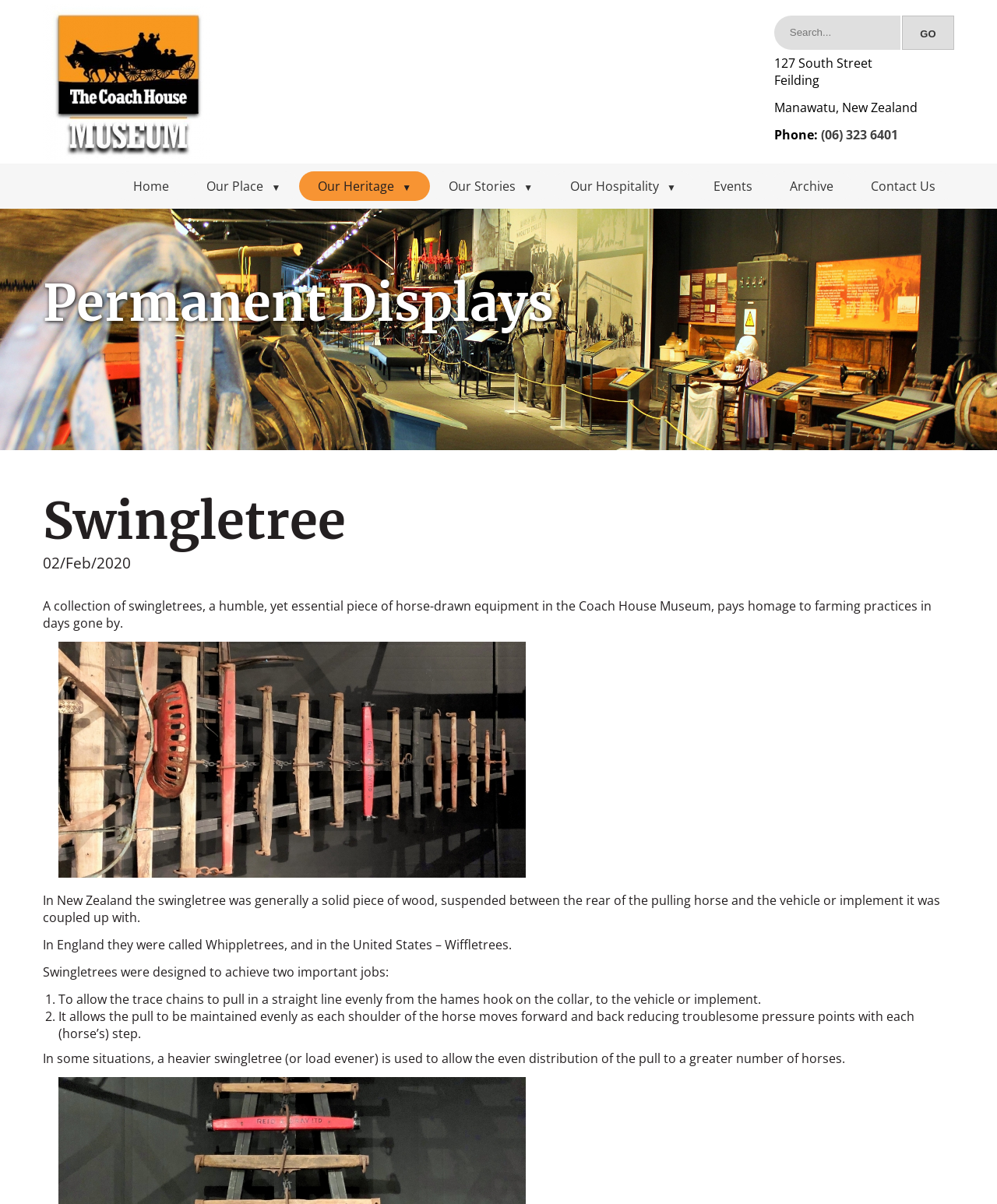Please find the bounding box coordinates for the clickable element needed to perform this instruction: "Search for something".

[0.776, 0.013, 0.903, 0.041]